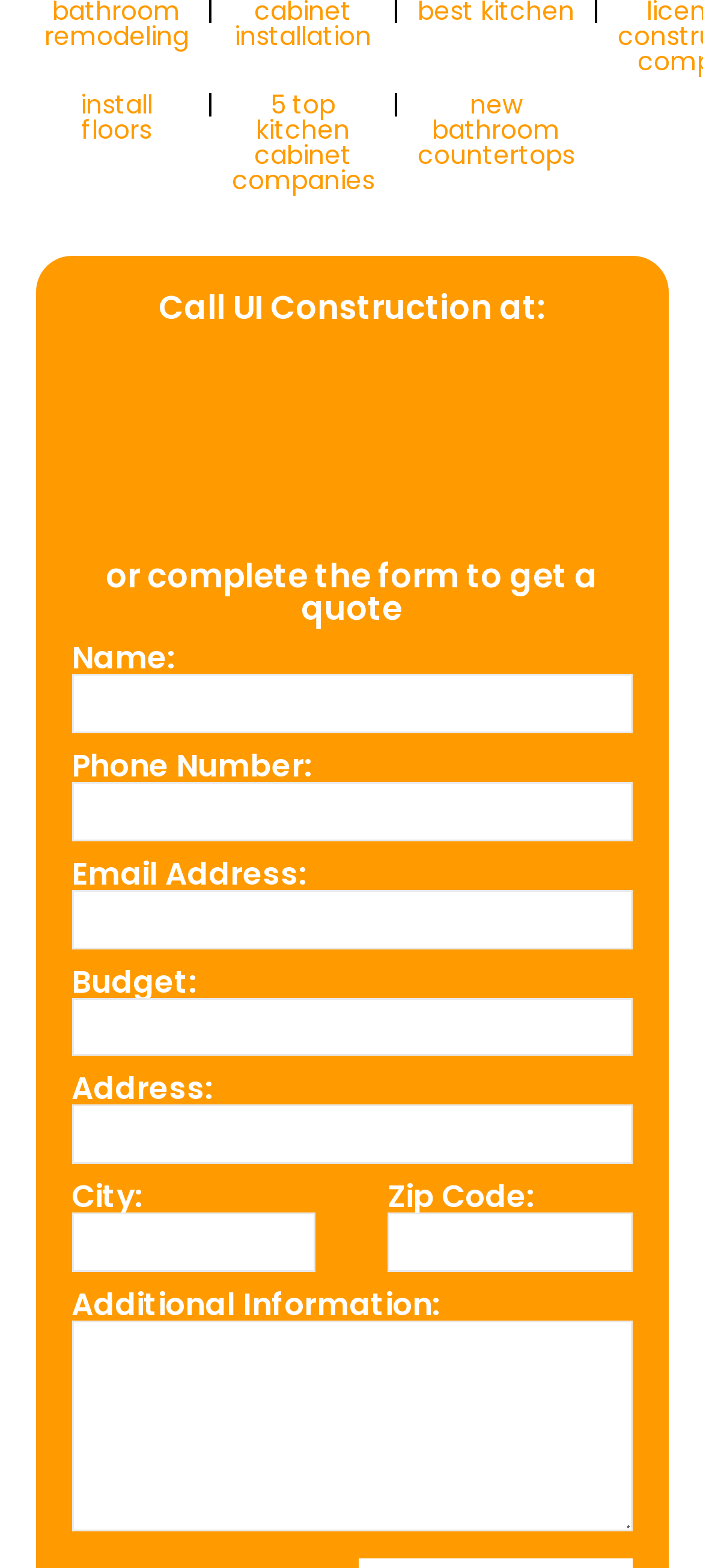Please reply to the following question with a single word or a short phrase:
What is the purpose of the form on the webpage?

to get a quote